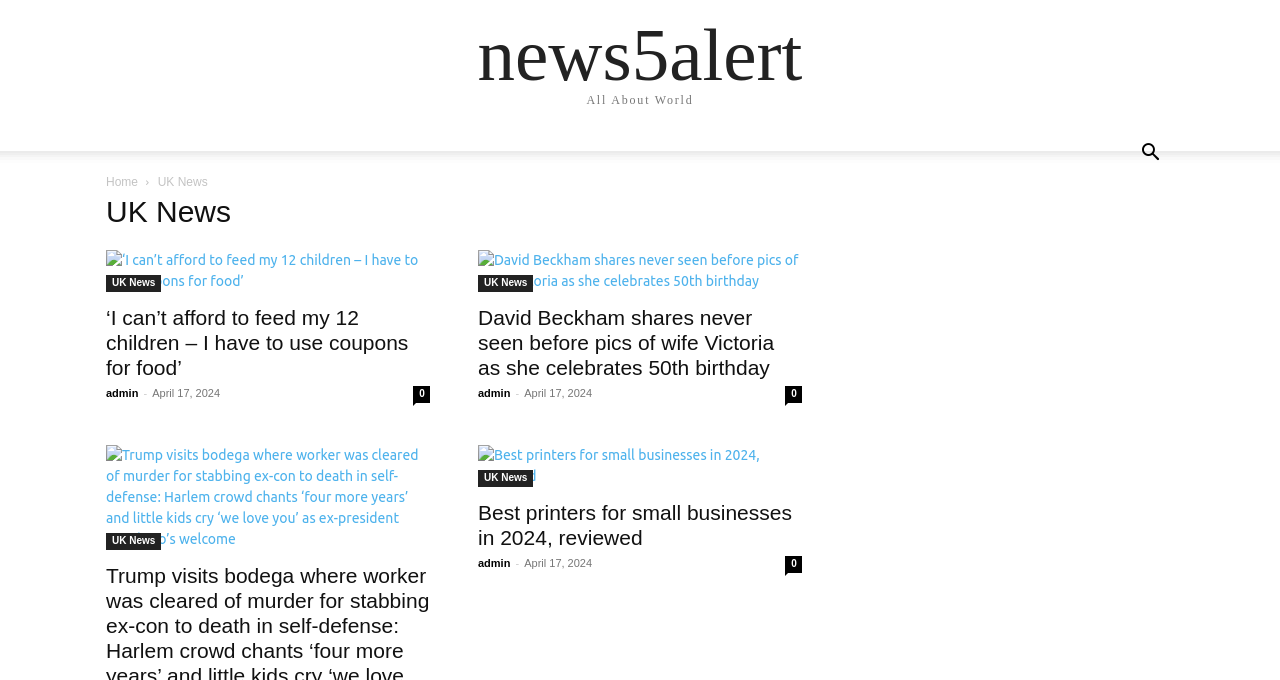Kindly determine the bounding box coordinates of the area that needs to be clicked to fulfill this instruction: "Follow Wade and Leta on Instagram".

None